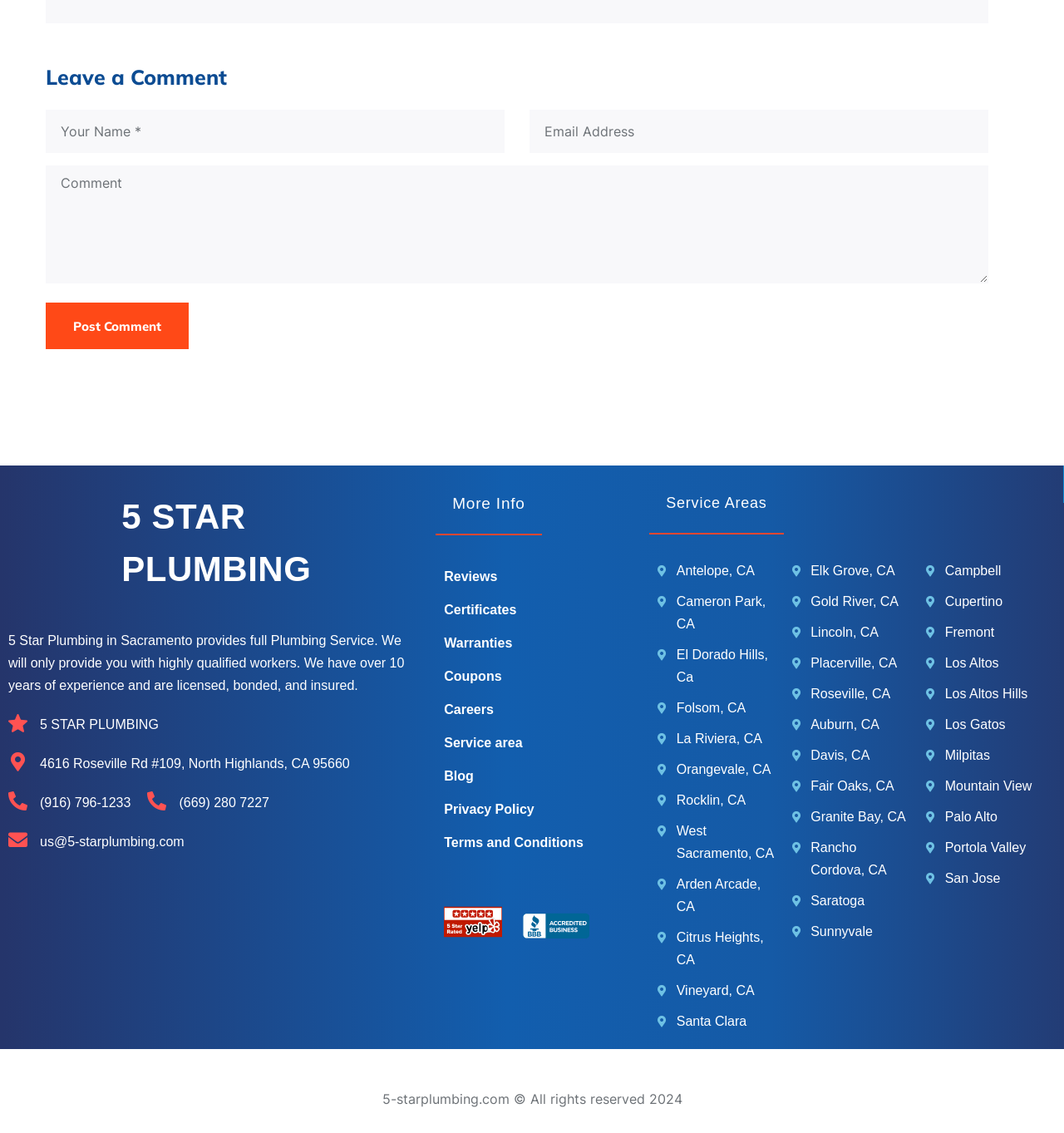Pinpoint the bounding box coordinates of the clickable area necessary to execute the following instruction: "Click on the 'Post Comment' button". The coordinates should be given as four float numbers between 0 and 1, namely [left, top, right, bottom].

[0.043, 0.267, 0.177, 0.308]